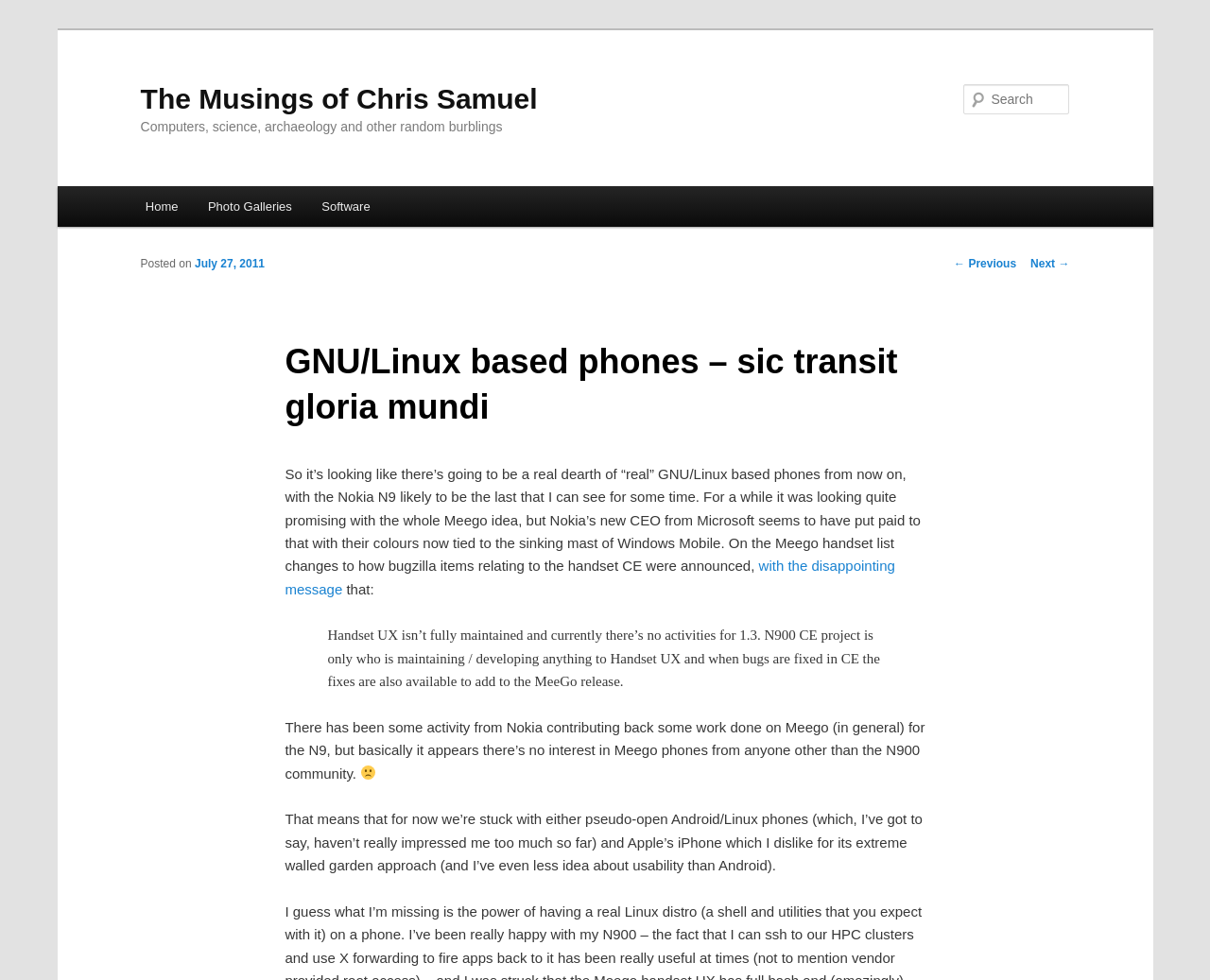Find the bounding box coordinates of the element's region that should be clicked in order to follow the given instruction: "Click on the link to read more about Meego". The coordinates should consist of four float numbers between 0 and 1, i.e., [left, top, right, bottom].

[0.235, 0.569, 0.74, 0.609]